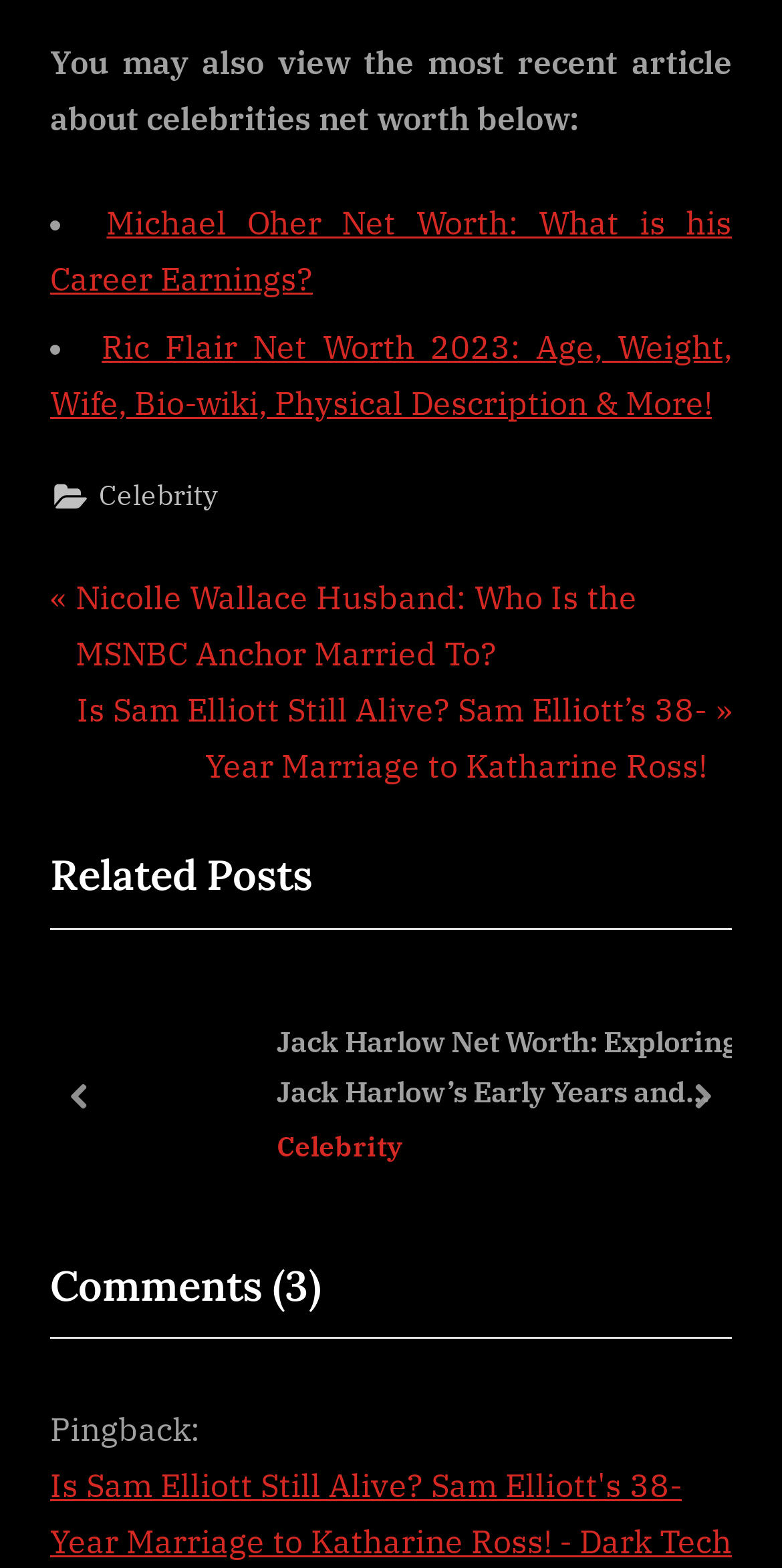Determine the bounding box coordinates for the clickable element required to fulfill the instruction: "View Betty White's net worth". Provide the coordinates as four float numbers between 0 and 1, i.e., [left, top, right, bottom].

[0.149, 0.643, 0.332, 0.757]